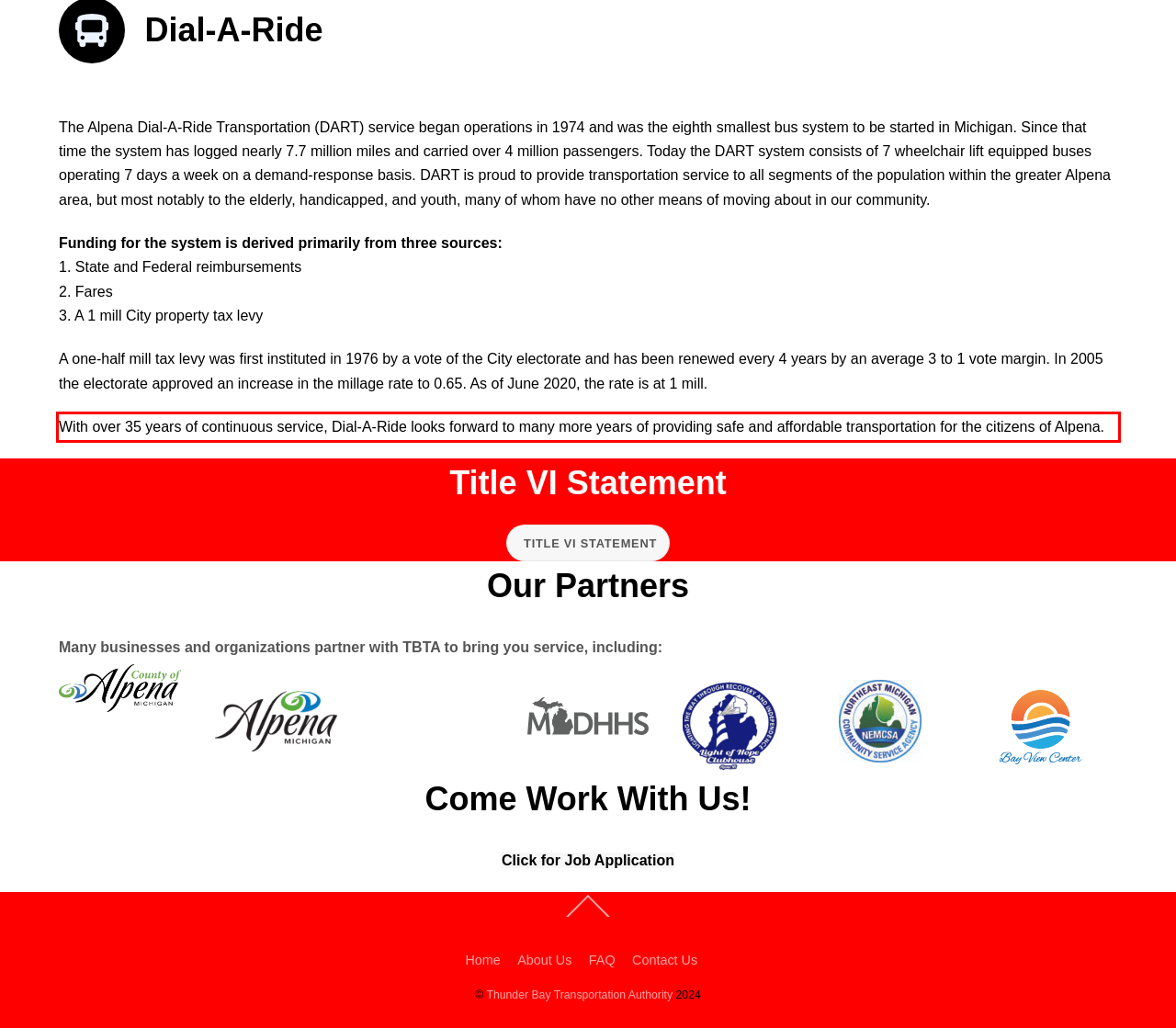Analyze the screenshot of a webpage where a red rectangle is bounding a UI element. Extract and generate the text content within this red bounding box.

With over 35 years of continuous service, Dial-A-Ride looks forward to many more years of providing safe and affordable transportation for the citizens of Alpena.